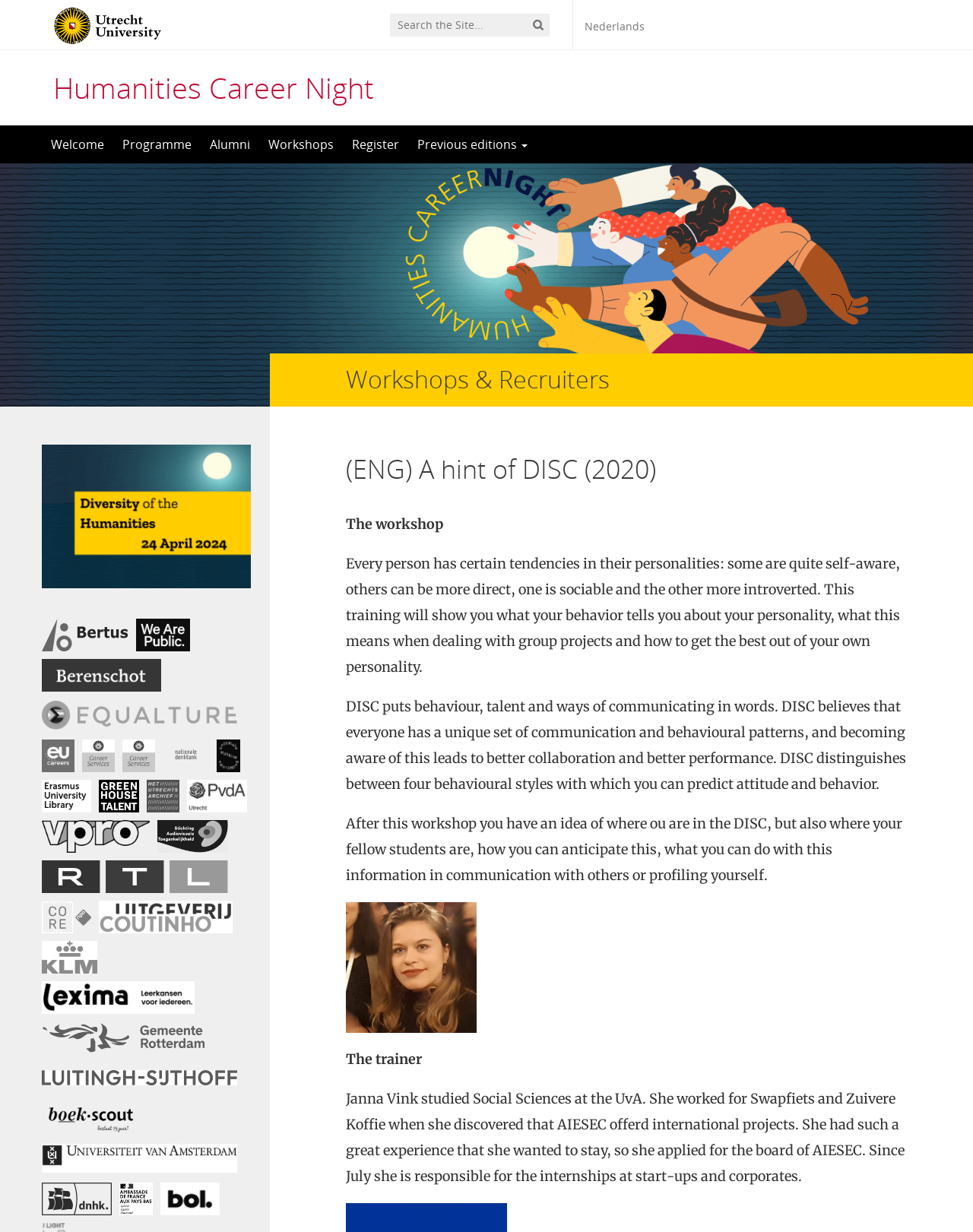Locate the coordinates of the bounding box for the clickable region that fulfills this instruction: "Search for something".

None